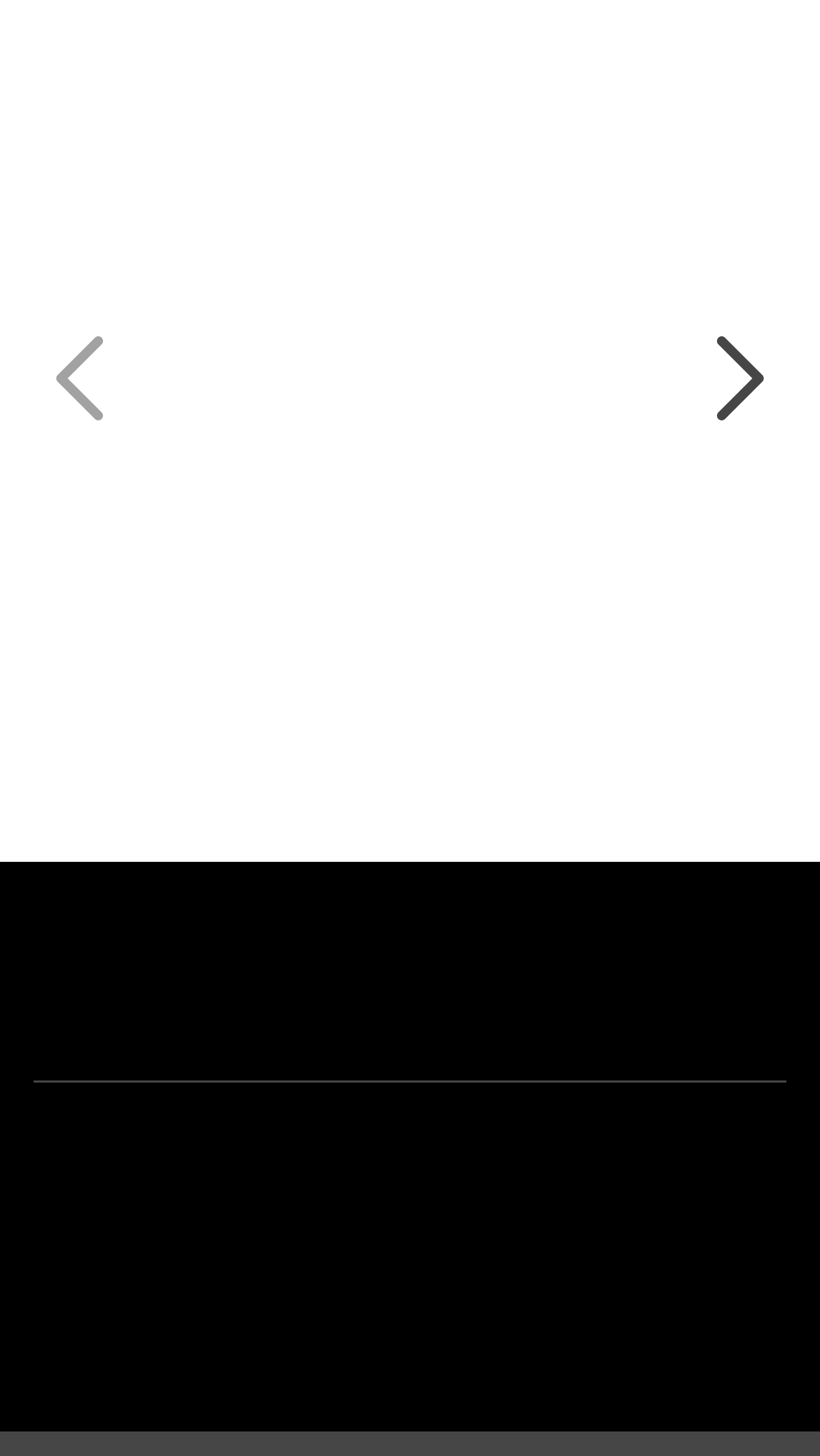Specify the bounding box coordinates for the region that must be clicked to perform the given instruction: "View Spiro Comitis".

[0.223, 0.224, 0.779, 0.537]